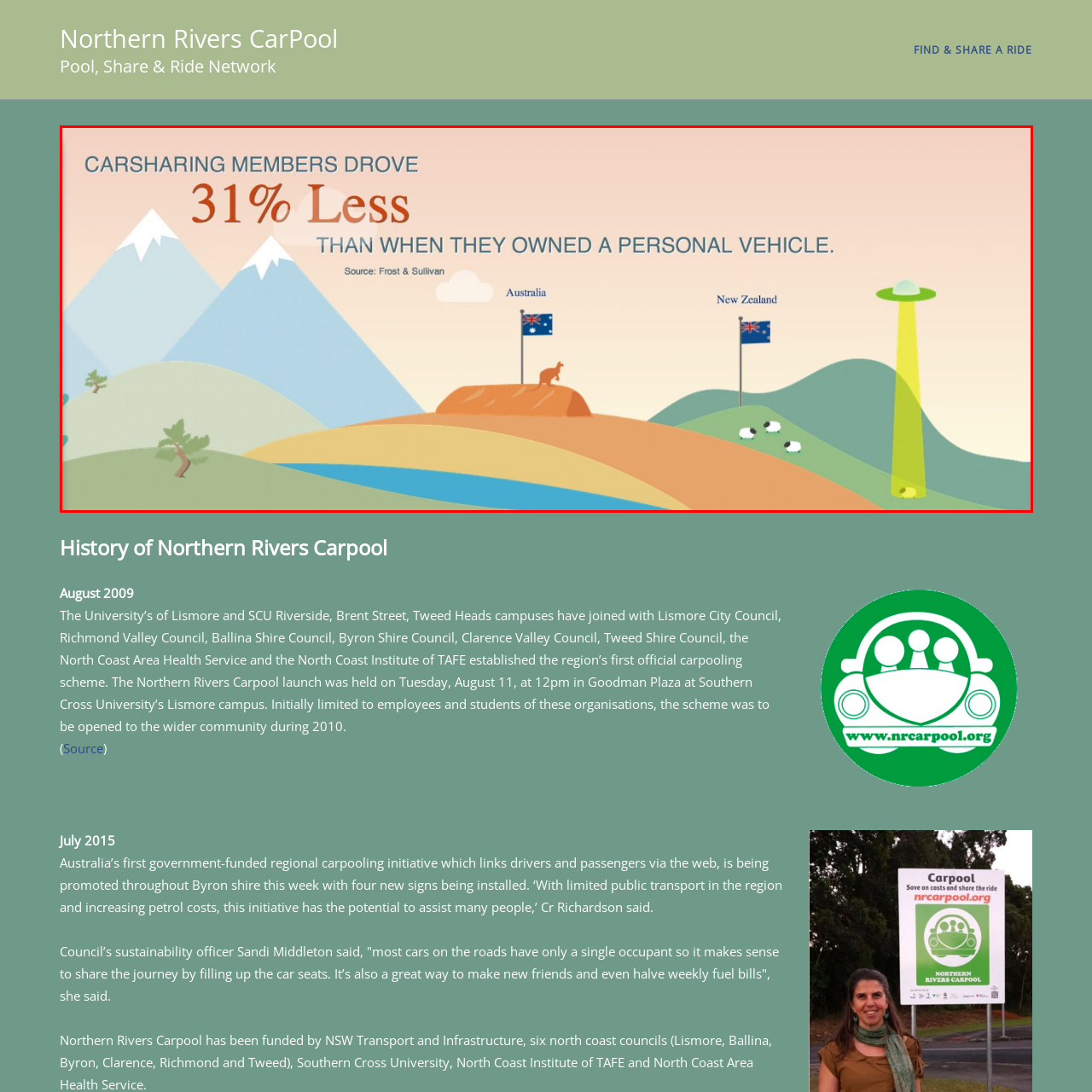What is symbolizing Australian wildlife in the image?
Focus on the visual details within the red bounding box and provide an in-depth answer based on your observations.

The caption describes the image as featuring an iconic koala, which is symbolizing Australian wildlife, alongside other playful elements.